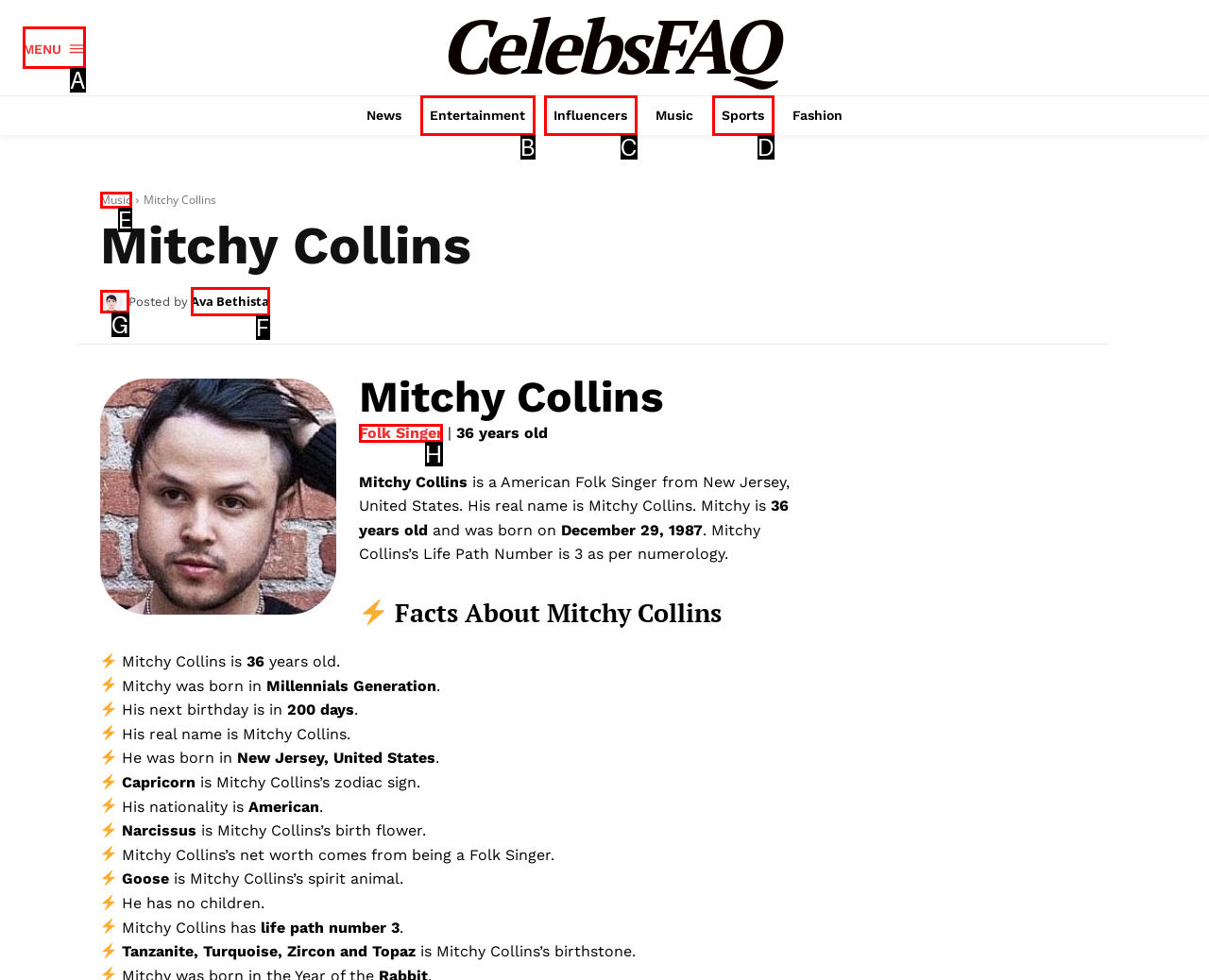From the given options, choose the one to complete the task: Read more about Folk Singer
Indicate the letter of the correct option.

H